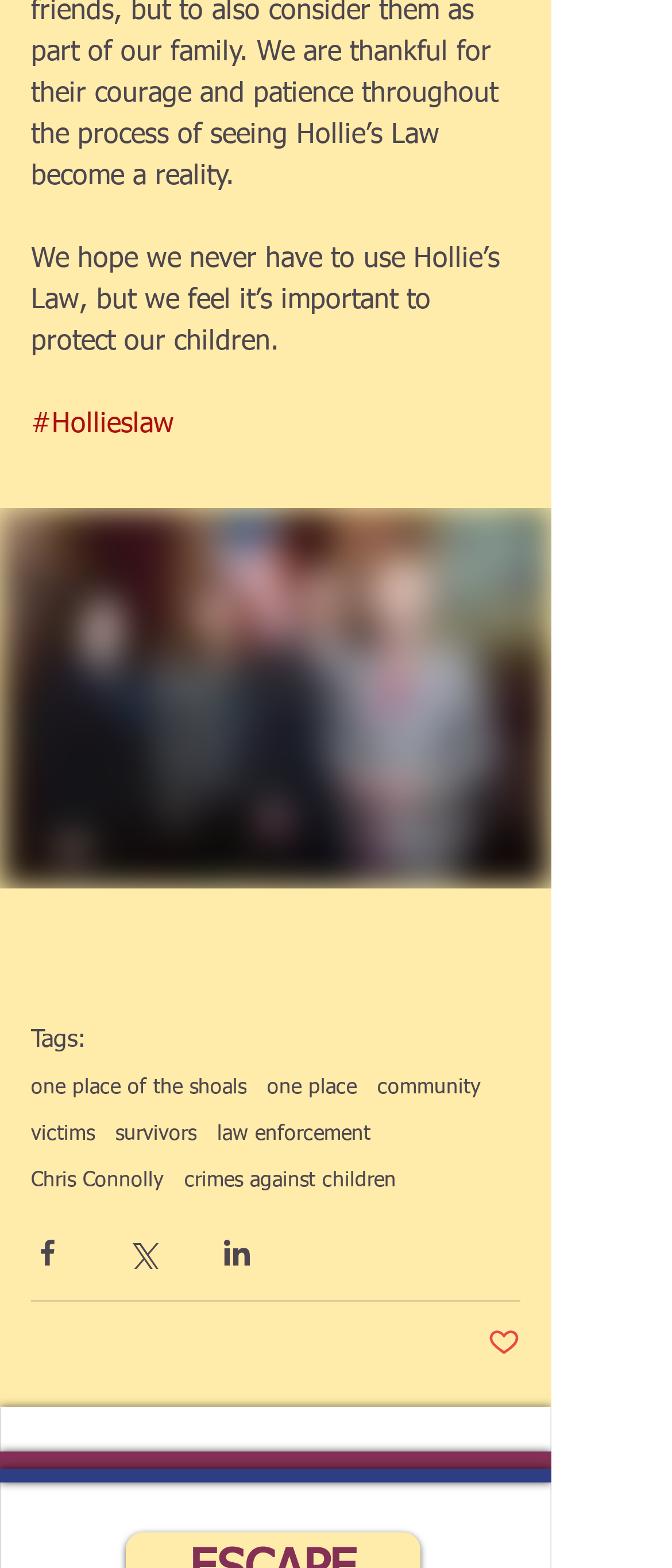Kindly determine the bounding box coordinates for the clickable area to achieve the given instruction: "Click on Hollie's Law".

[0.046, 0.262, 0.259, 0.28]